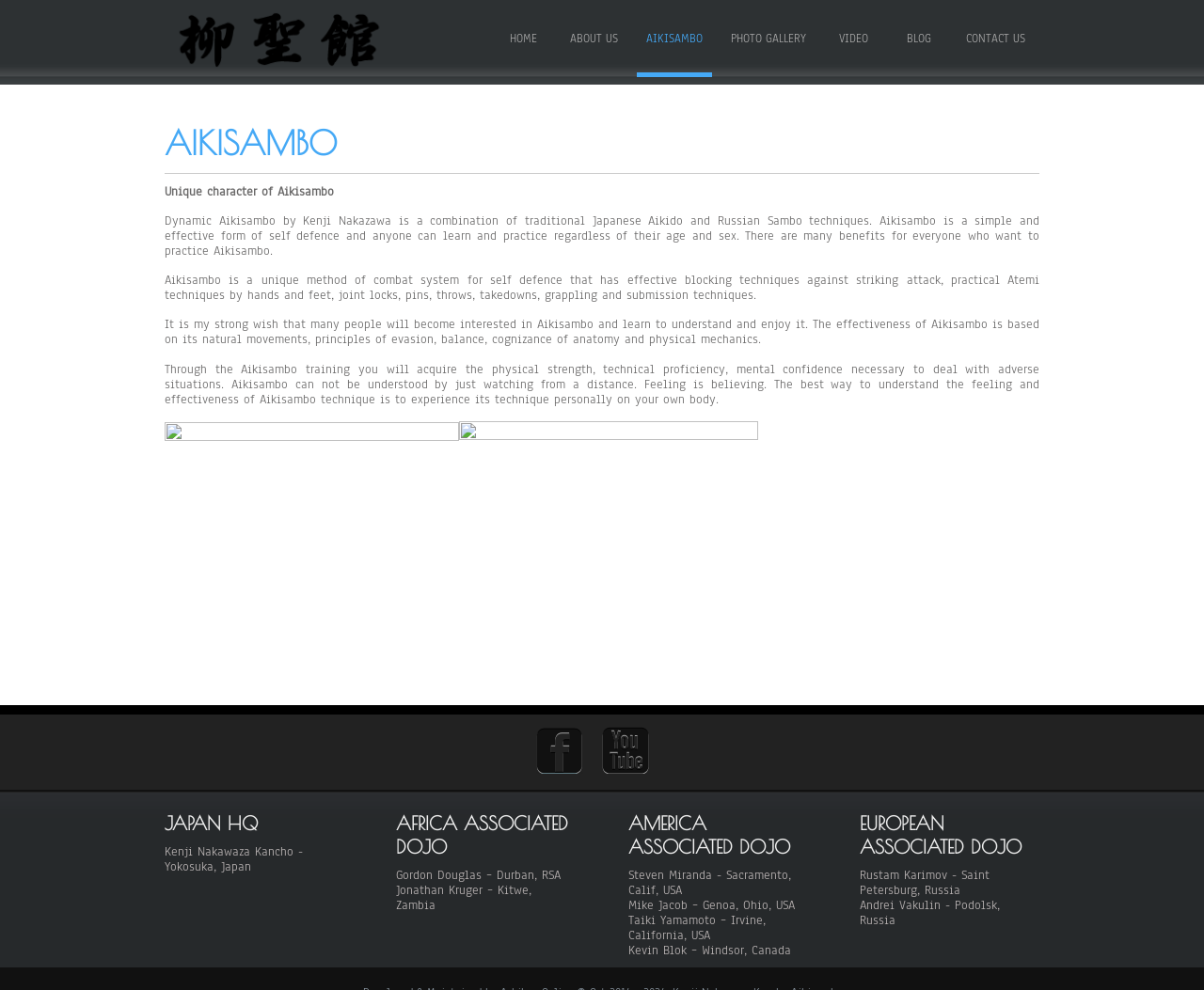Who is the founder of Aikisambo?
Relying on the image, give a concise answer in one word or a brief phrase.

Kenji Nakazawa